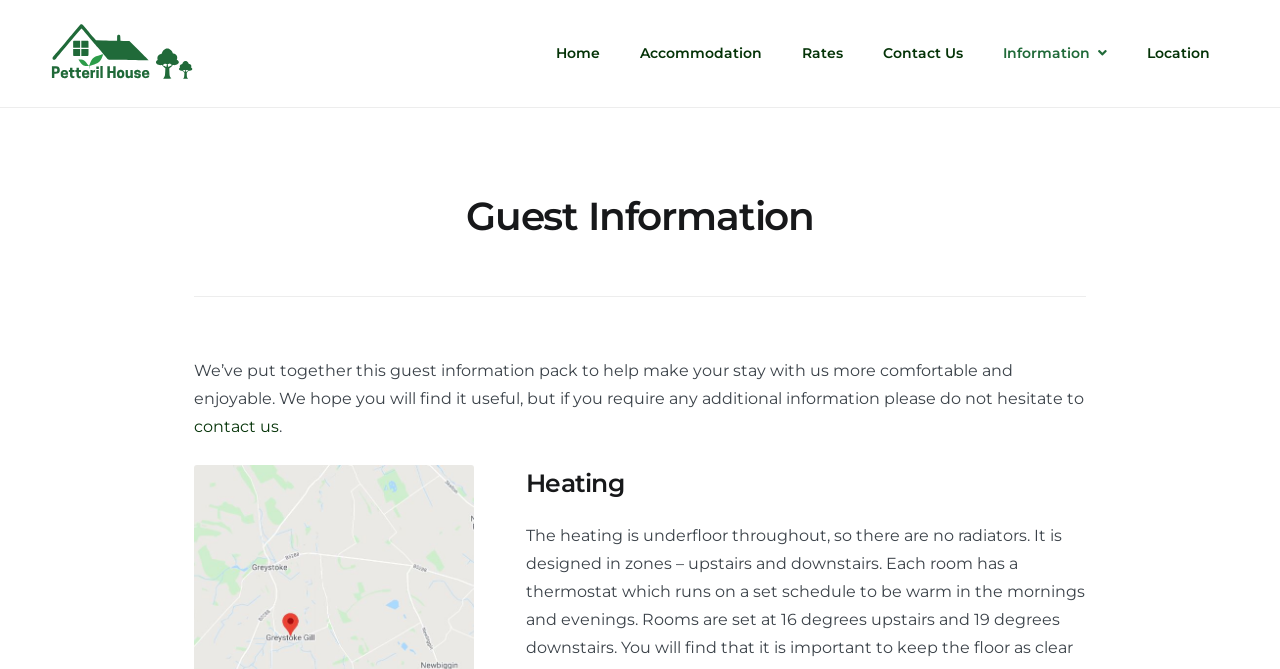Locate the bounding box coordinates of the clickable area to execute the instruction: "Read Guest Information". Provide the coordinates as four float numbers between 0 and 1, represented as [left, top, right, bottom].

[0.2, 0.281, 0.8, 0.367]